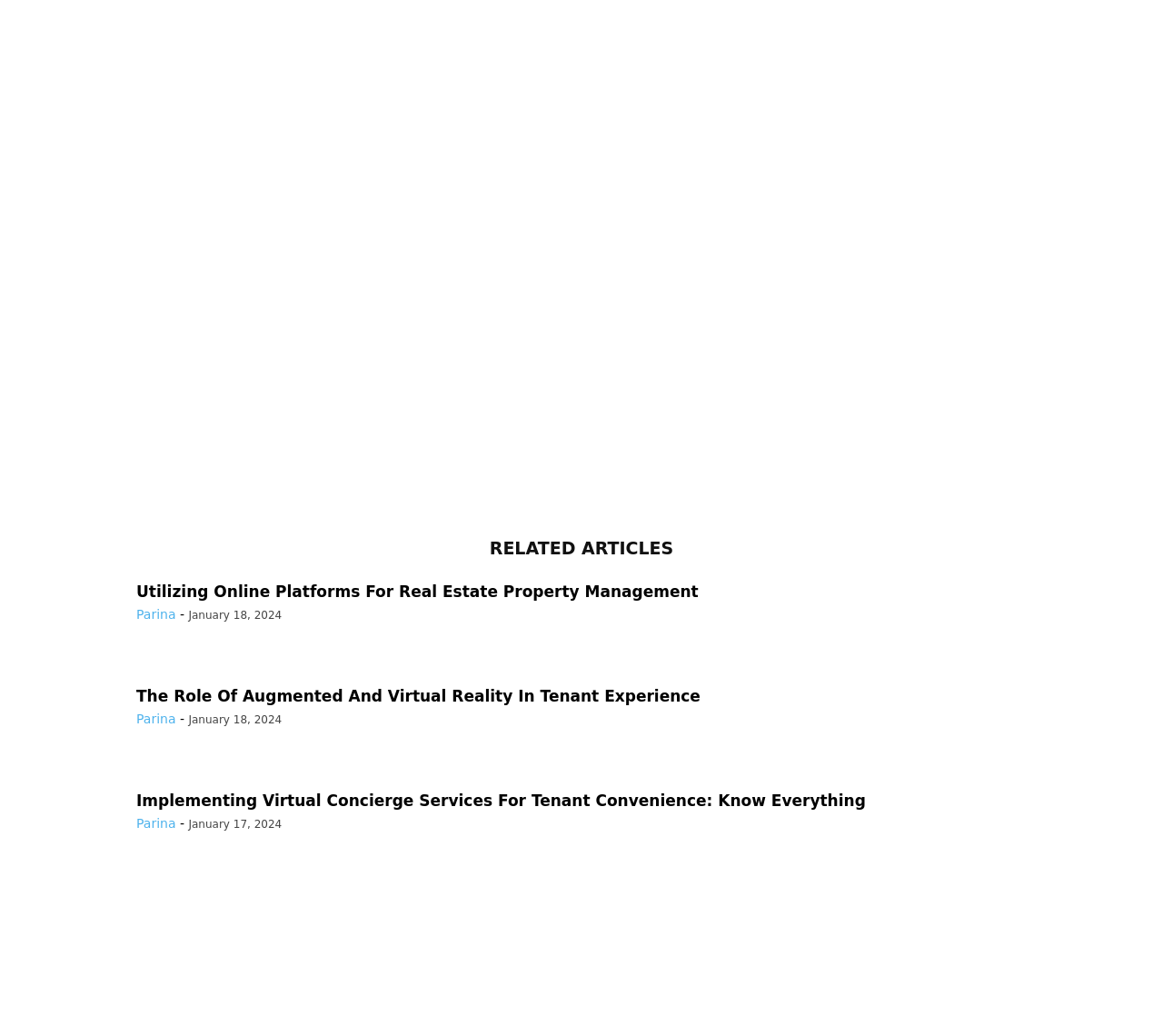Identify the bounding box of the HTML element described as: "Parina".

[0.117, 0.586, 0.151, 0.6]